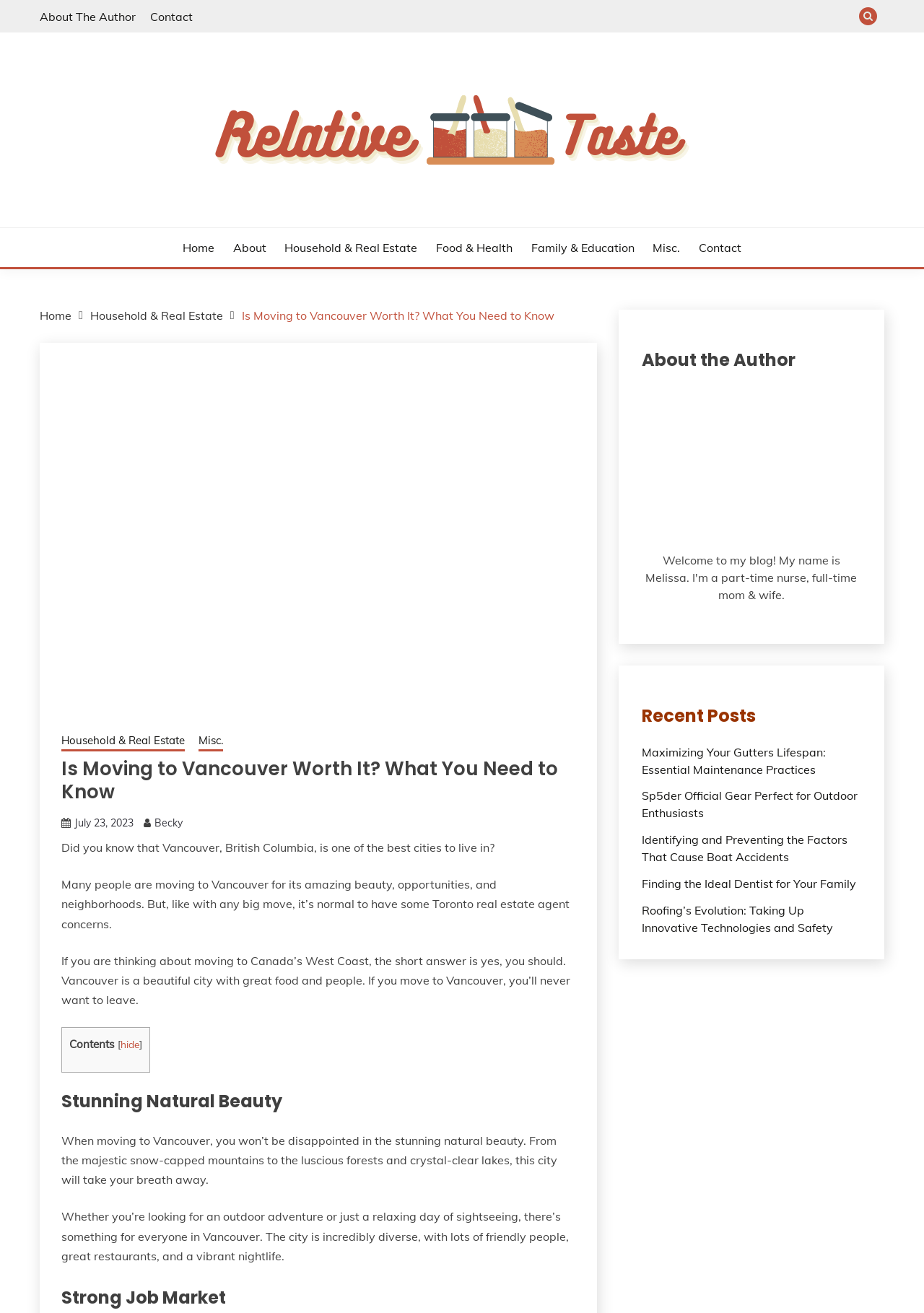Determine the coordinates of the bounding box that should be clicked to complete the instruction: "Click the 'Home' link". The coordinates should be represented by four float numbers between 0 and 1: [left, top, right, bottom].

[0.198, 0.182, 0.232, 0.195]